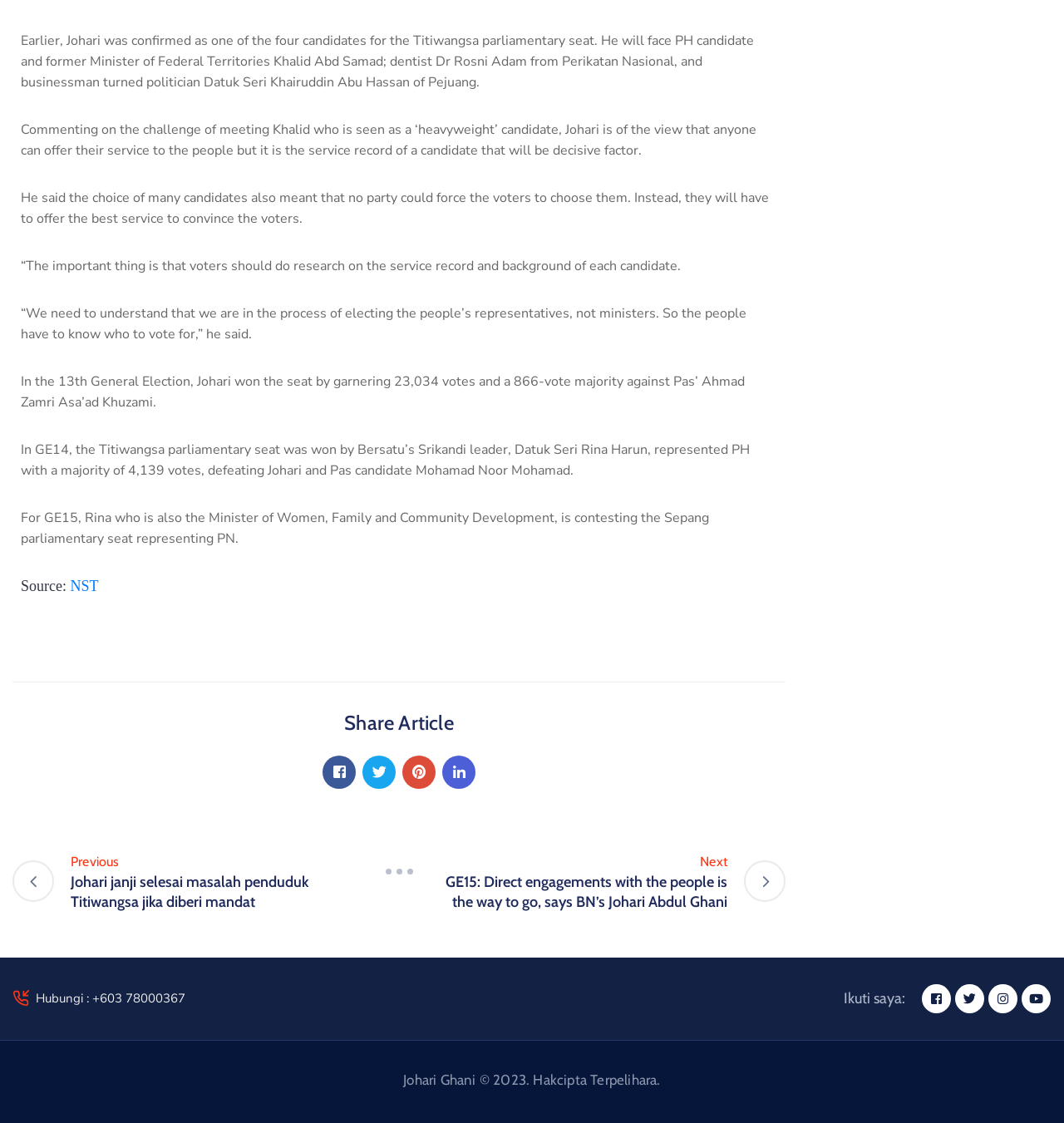Answer the following inquiry with a single word or phrase:
Who is the candidate facing Khalid Abd Samad?

Johari